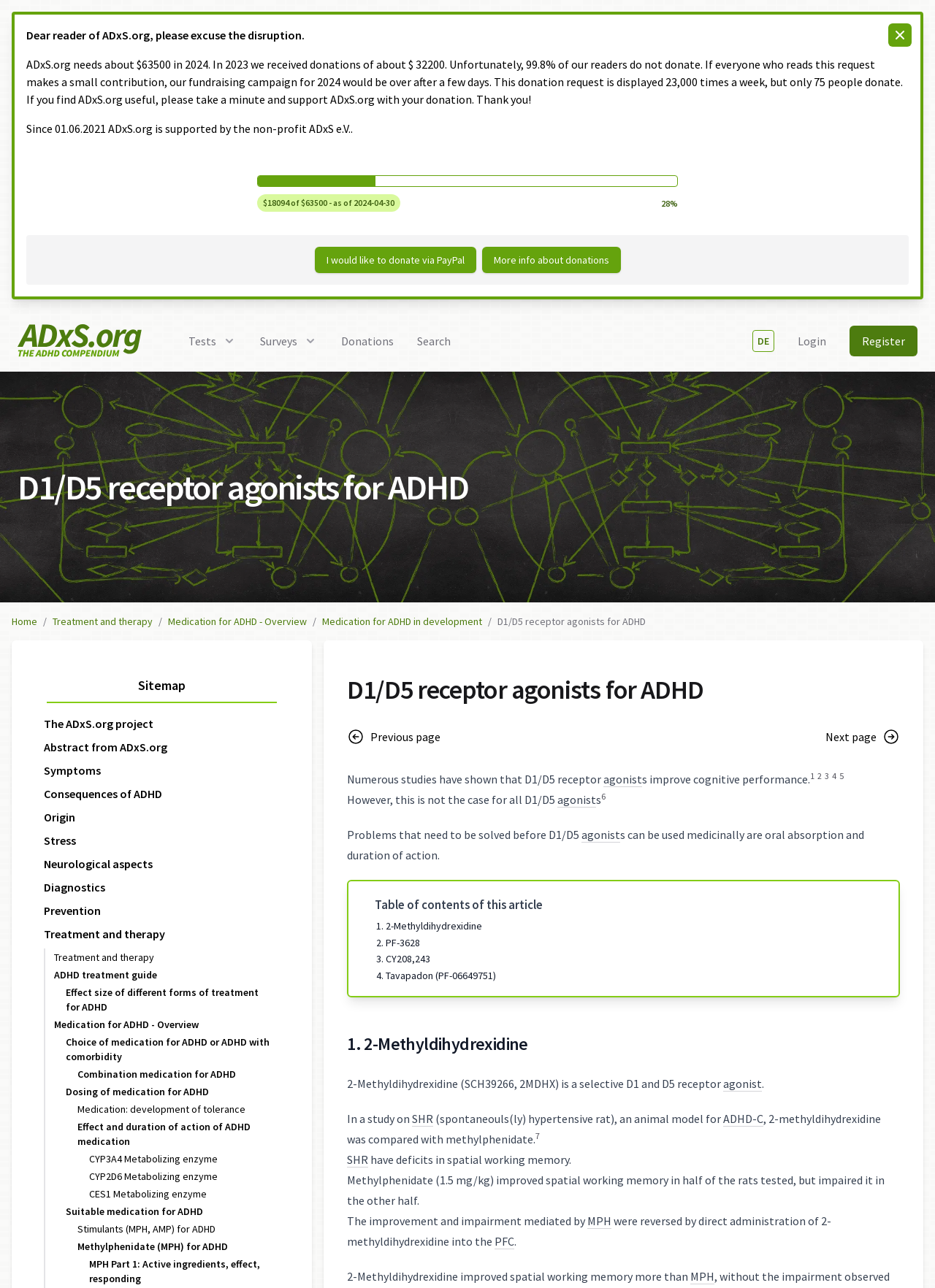Using the information in the image, give a detailed answer to the following question: What is the current fundraising status of ADxS.org?

I found the answer by looking at the StaticText element with the text '$18094 of $63500 - as of 2024-04-30' and the adjacent StaticText element with the text '28%'. This indicates that the current fundraising status of ADxS.org is 28% of the target amount of $63500.